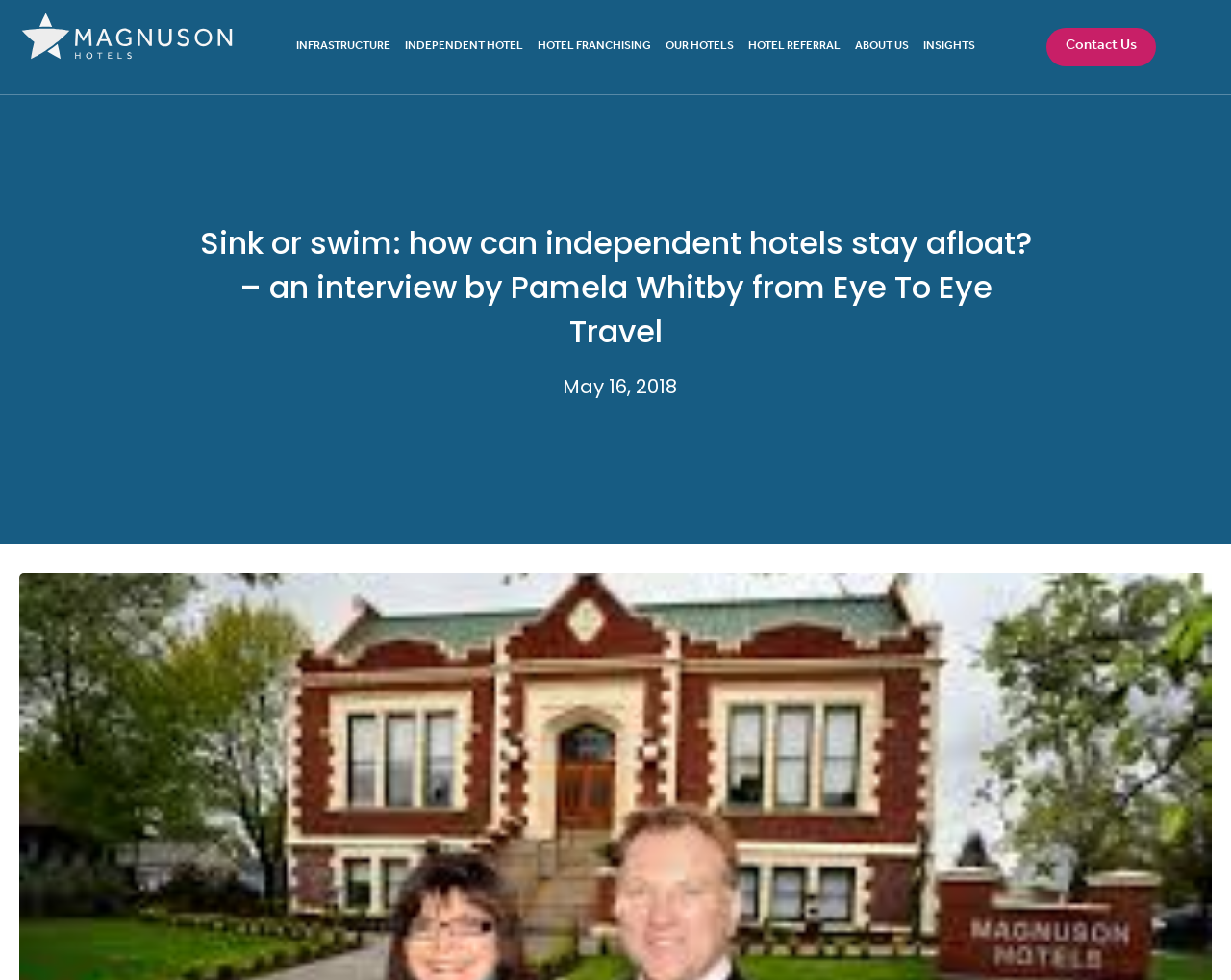When was the article published?
Make sure to answer the question with a detailed and comprehensive explanation.

The webpage displays the date 'May 16, 2018' below the article's title, indicating when the article was published.